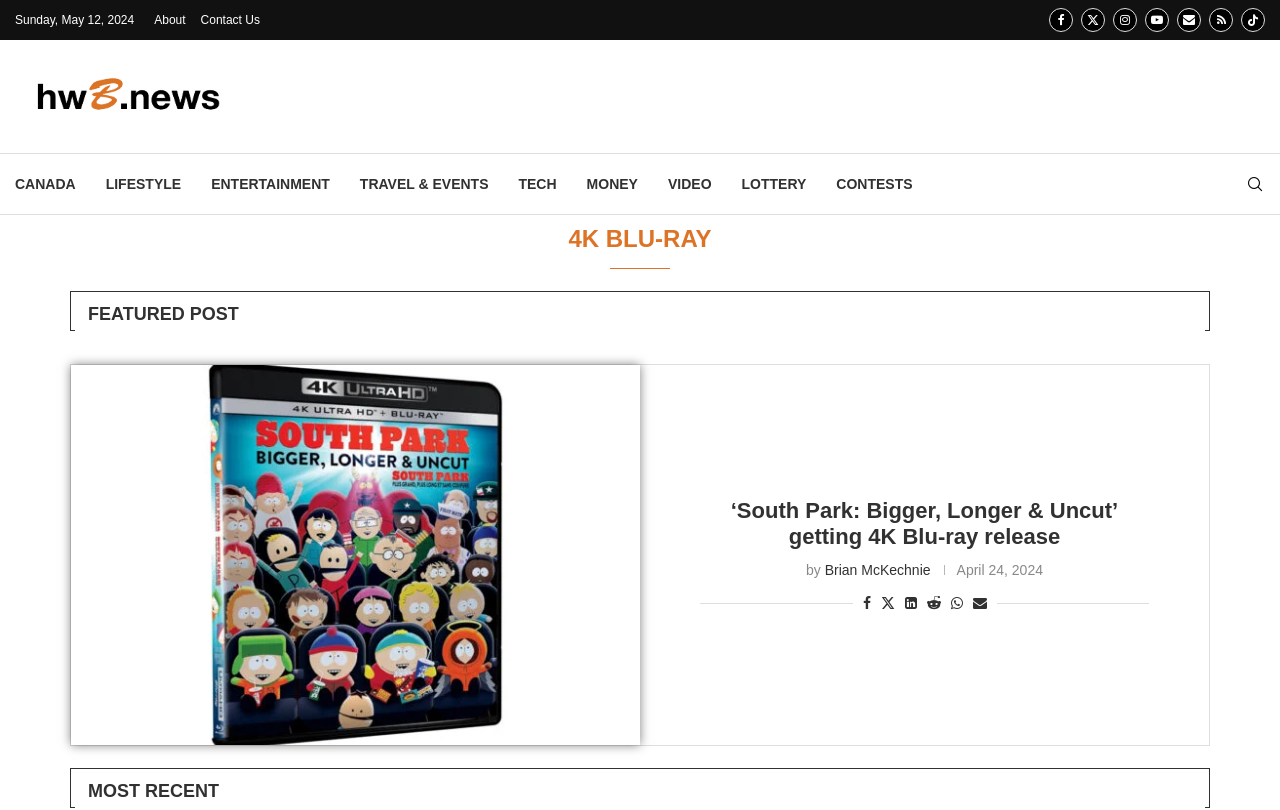Could you indicate the bounding box coordinates of the region to click in order to complete this instruction: "Visit the hwb.news website".

[0.012, 0.088, 0.188, 0.109]